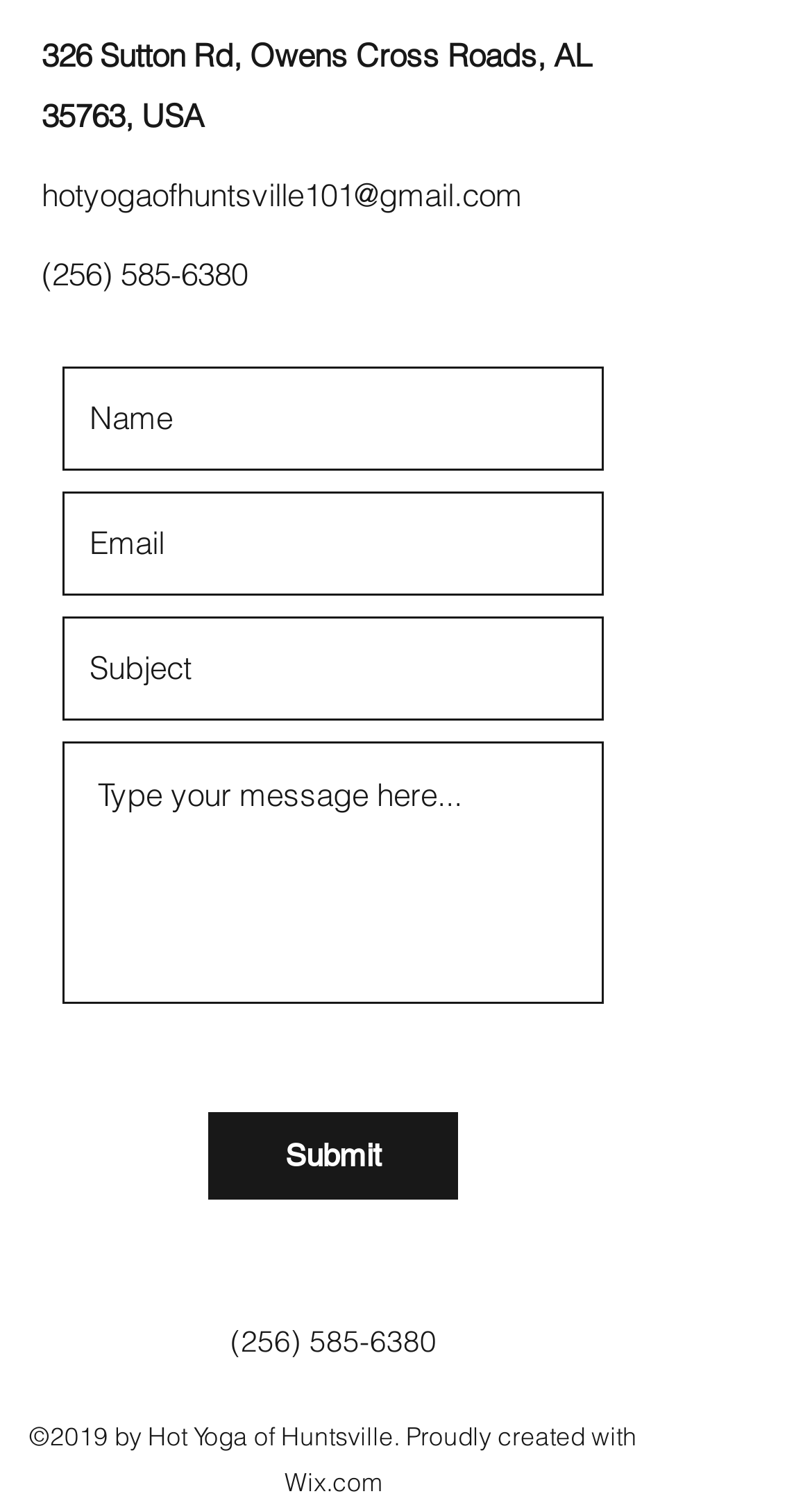Please determine the bounding box coordinates of the element's region to click in order to carry out the following instruction: "Enter your email". The coordinates should be four float numbers between 0 and 1, i.e., [left, top, right, bottom].

[0.077, 0.325, 0.744, 0.394]